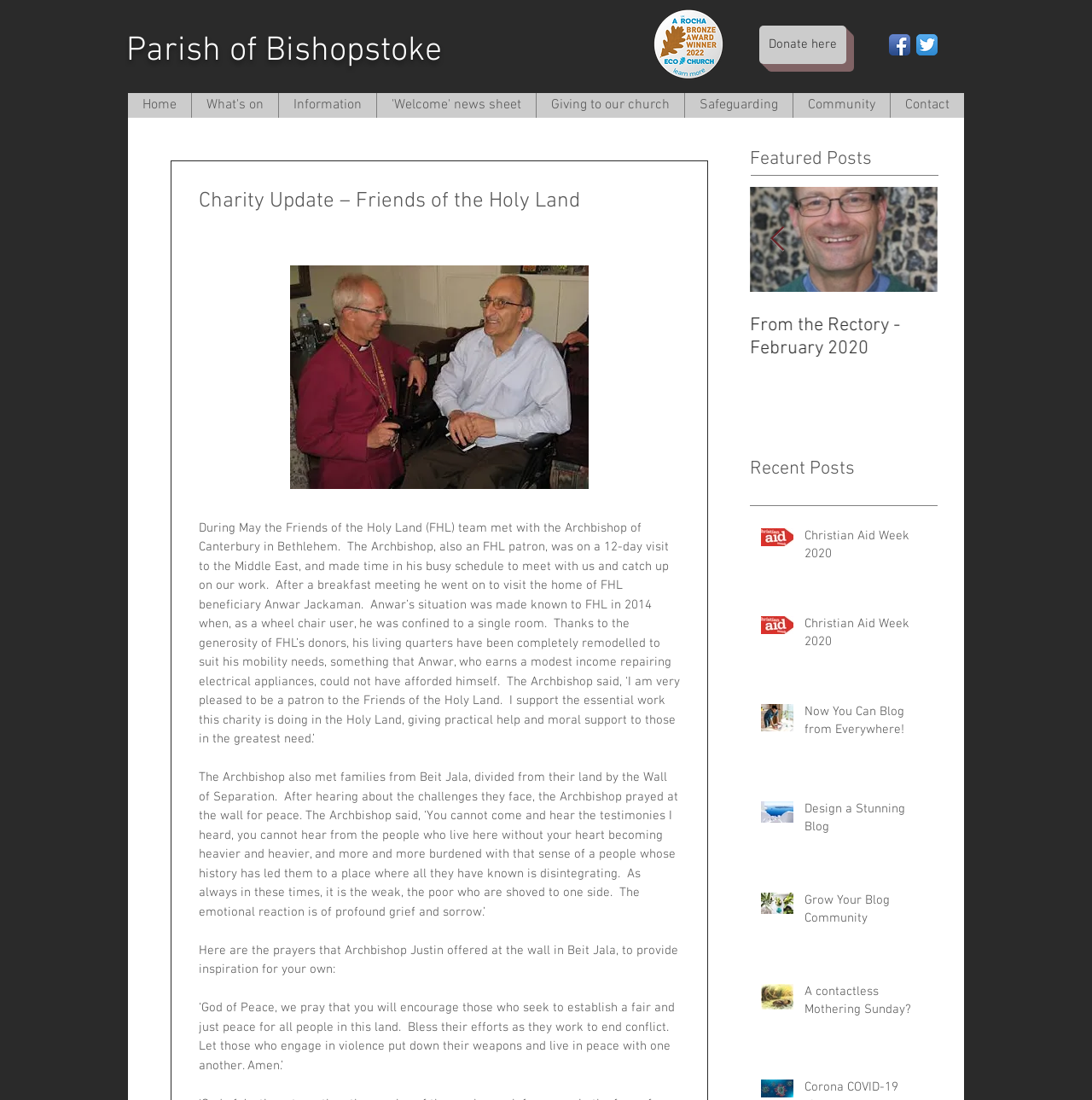Generate the title text from the webpage.

Parish of Bishopstoke